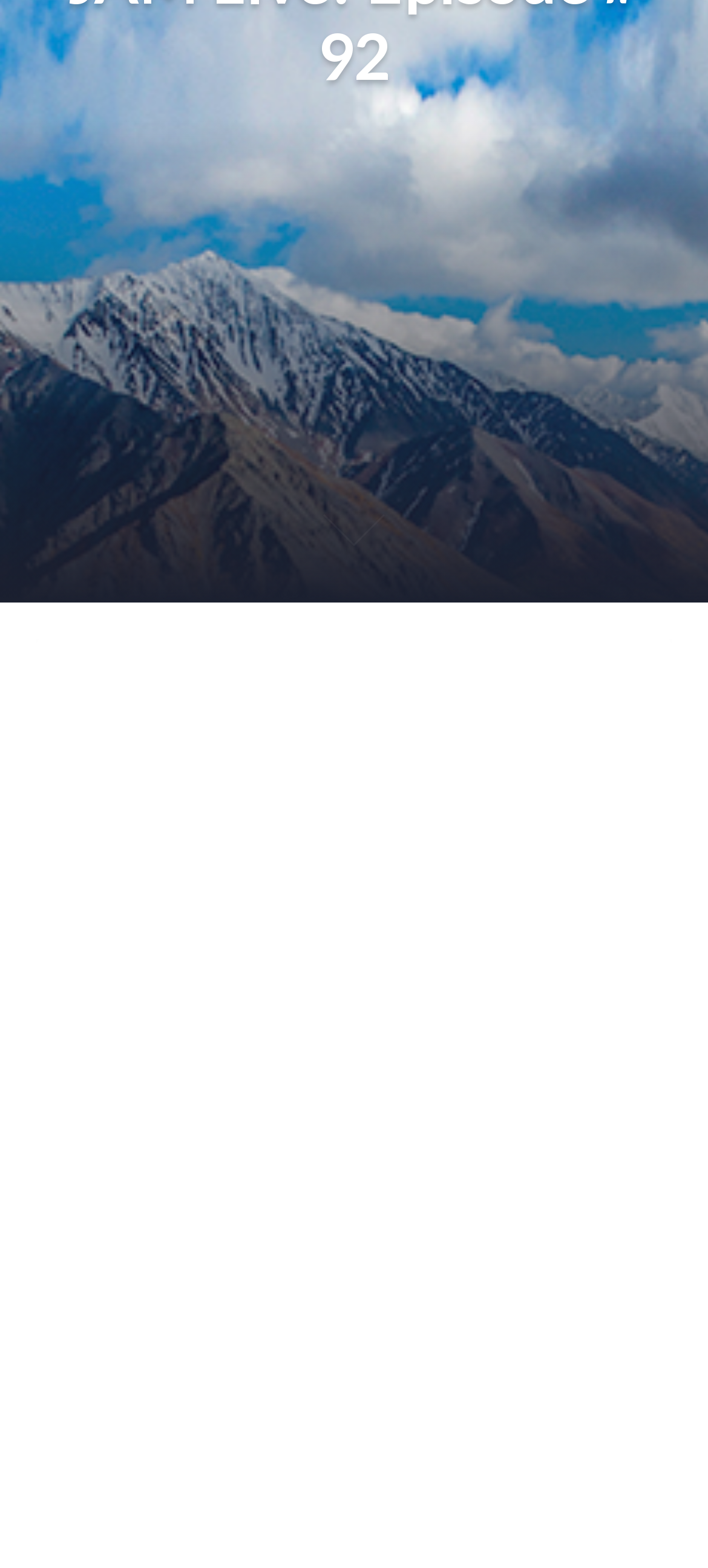Using the element description: "00:00 00:00", determine the bounding box coordinates. The coordinates should be in the format [left, top, right, bottom], with values between 0 and 1.

[0.179, 0.527, 0.832, 0.573]